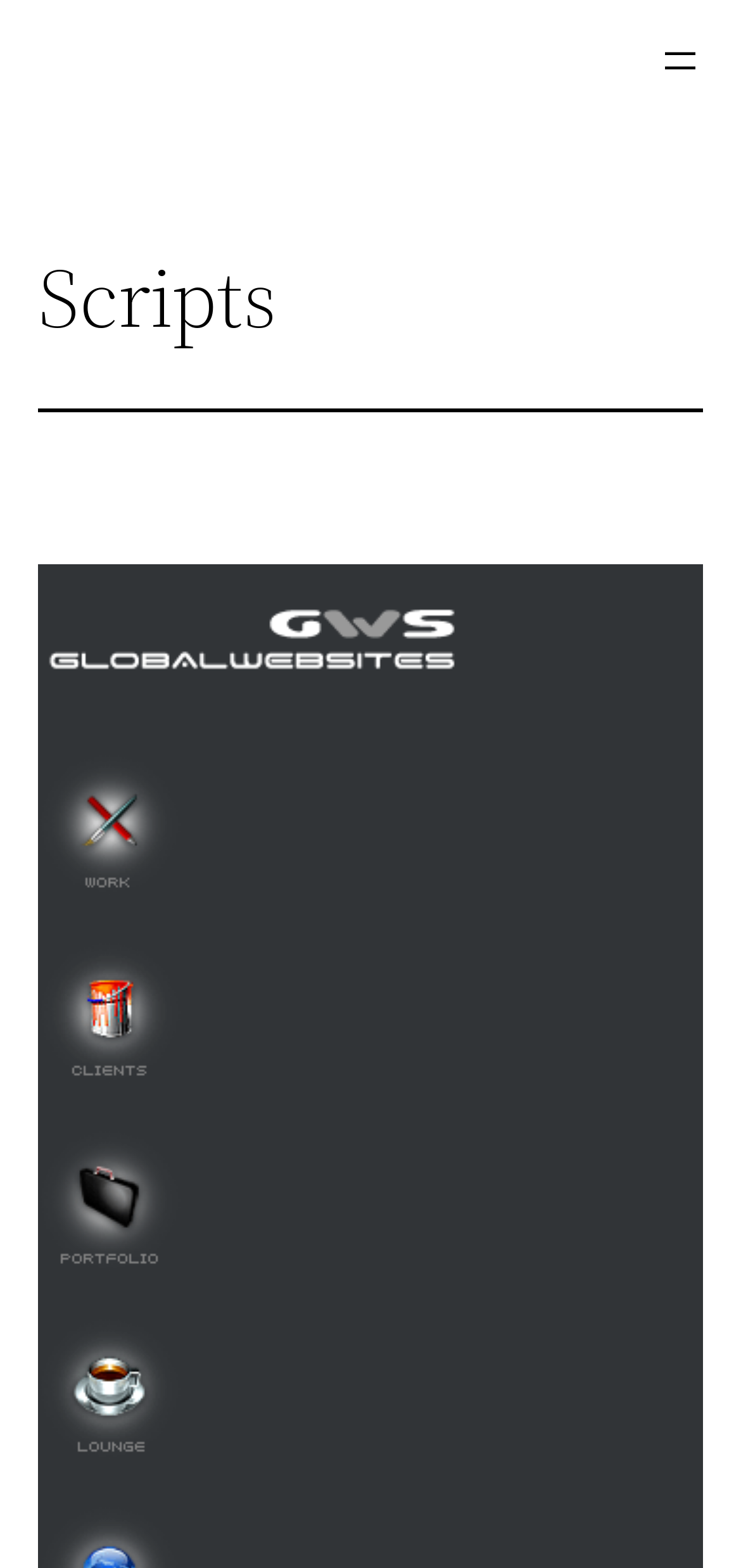For the given element description aria-label="Open menu", determine the bounding box coordinates of the UI element. The coordinates should follow the format (top-left x, top-left y, bottom-right x, bottom-right y) and be within the range of 0 to 1.

[0.887, 0.024, 0.949, 0.053]